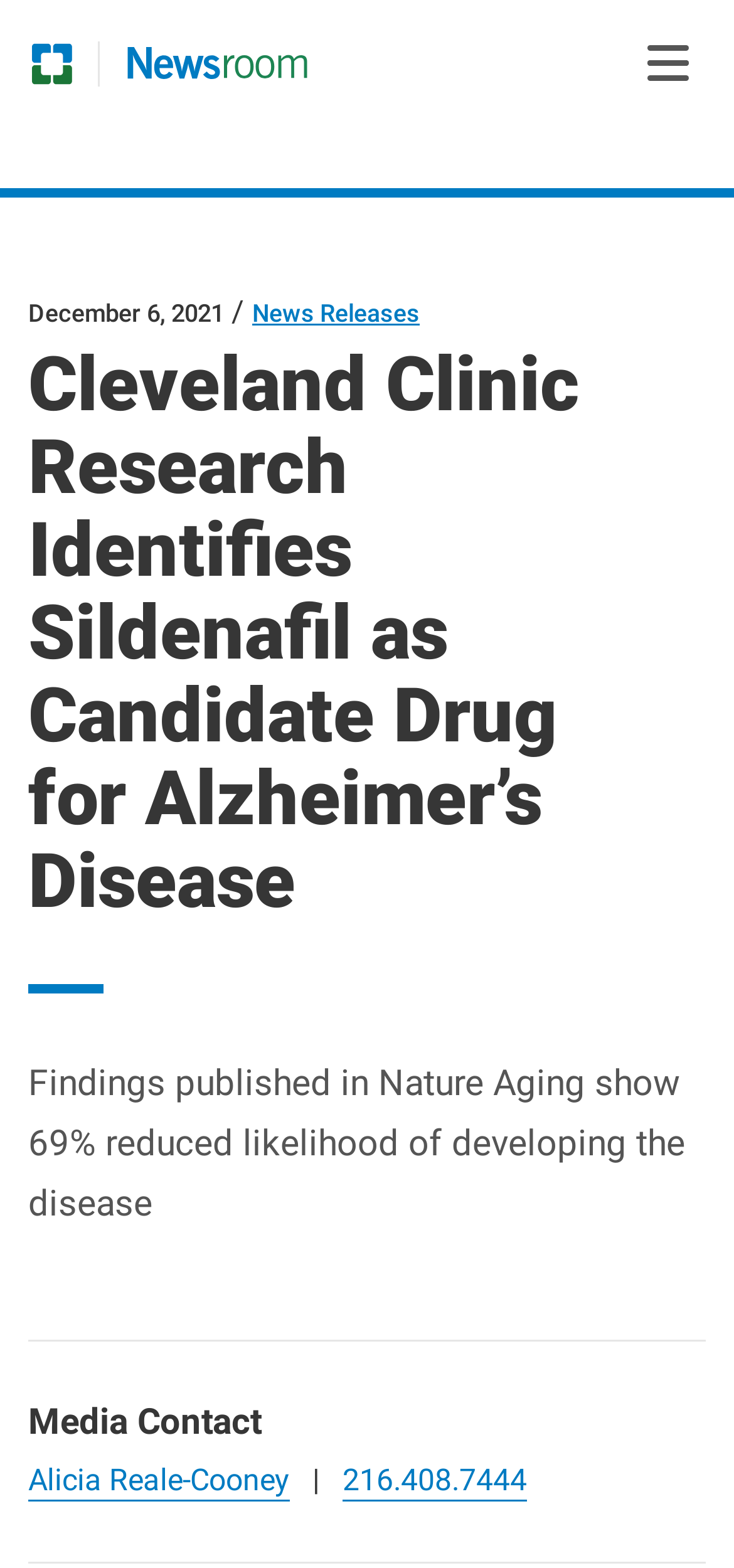Deliver a detailed narrative of the webpage's visual and textual elements.

The webpage is about a research study conducted by Cleveland Clinic, which has identified sildenafil as a promising drug candidate to help prevent and treat Alzheimer's disease. 

At the top of the page, there is a banner that spans the entire width, containing the Cleveland Clinic icon and the Newsroom logo, positioned side by side. To the right of these icons, there is a hamburger menu button. 

Below the banner, the date "December 6, 2021" is displayed, followed by a forward slash and a link to "News Releases". 

The main heading of the page, "Cleveland Clinic Research Identifies Sildenafil as Candidate Drug for Alzheimer’s Disease", is prominently displayed below the date and news releases link. 

Further down the page, a paragraph of text summarizes the findings of the study, stating that the research published in Nature Aging shows a 69% reduced likelihood of developing Alzheimer's disease. 

At the bottom of the page, there is a section labeled "Media Contact", which includes the name "Alicia Reale-Cooney" and a phone number "216.408.7444", separated by a vertical bar.